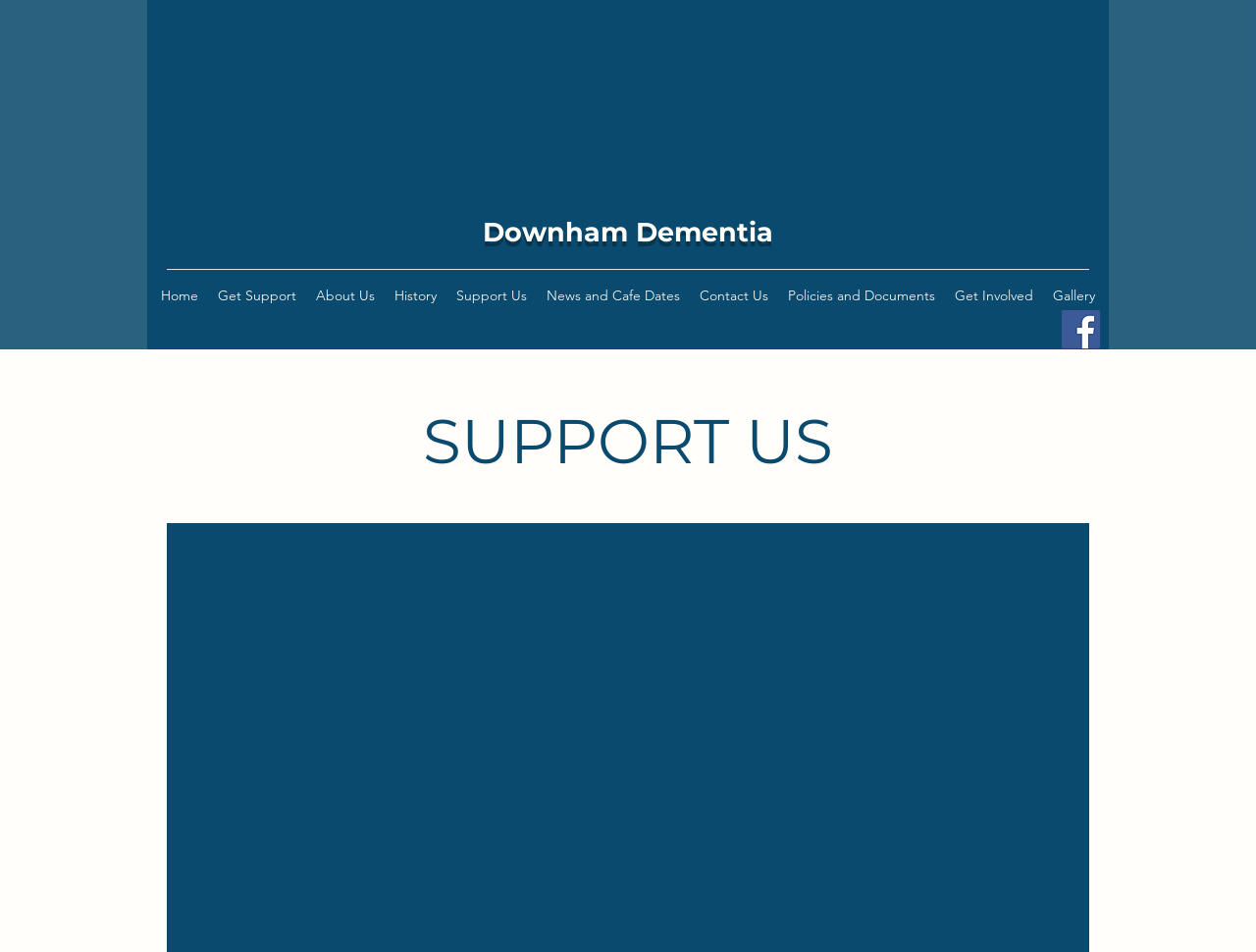Pinpoint the bounding box coordinates of the area that should be clicked to complete the following instruction: "Go to Home page". The coordinates must be given as four float numbers between 0 and 1, i.e., [left, top, right, bottom].

[0.12, 0.295, 0.166, 0.326]